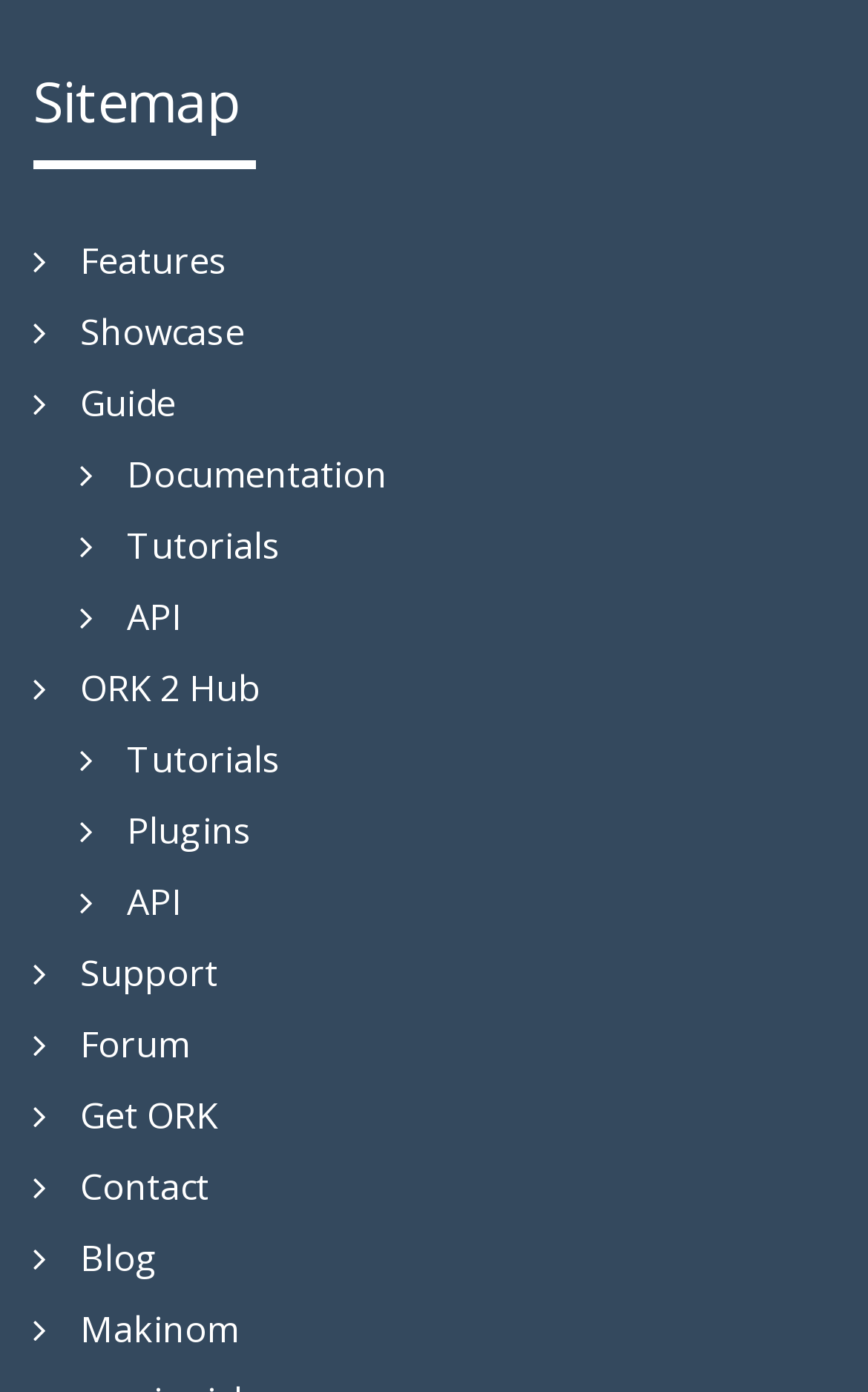Are there any links related to documentation?
Please respond to the question with a detailed and thorough explanation.

I found that there is a link related to documentation, specifically 'Documentation', with a bounding box coordinate of [0.092, 0.323, 0.446, 0.358].